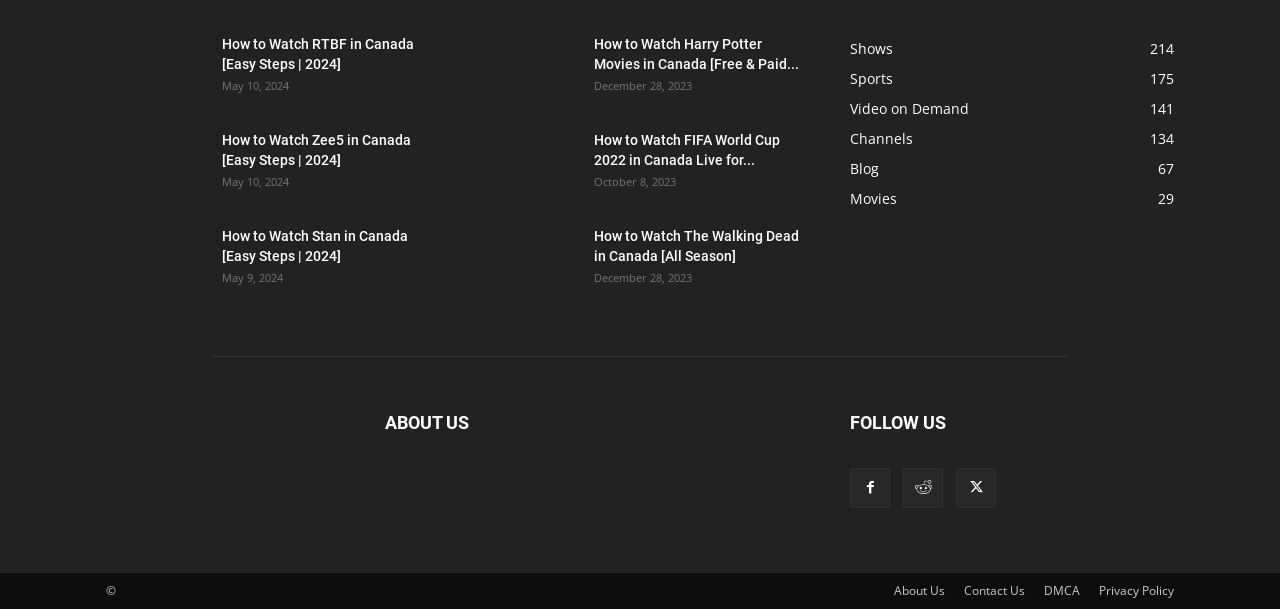Find the bounding box coordinates for the area that must be clicked to perform this action: "Follow on Facebook".

[0.664, 0.768, 0.695, 0.834]